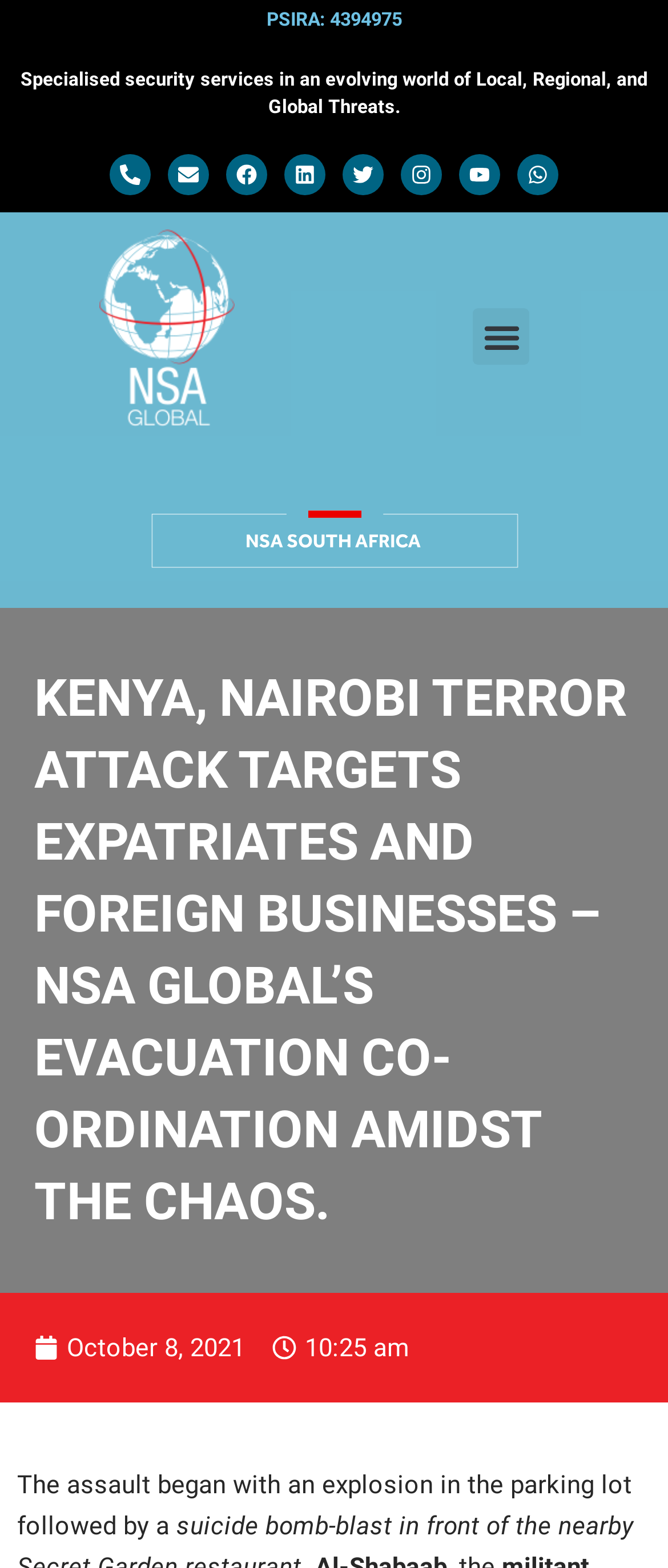Find the bounding box coordinates for the area that should be clicked to accomplish the instruction: "Click the Envelope link".

[0.251, 0.098, 0.313, 0.125]